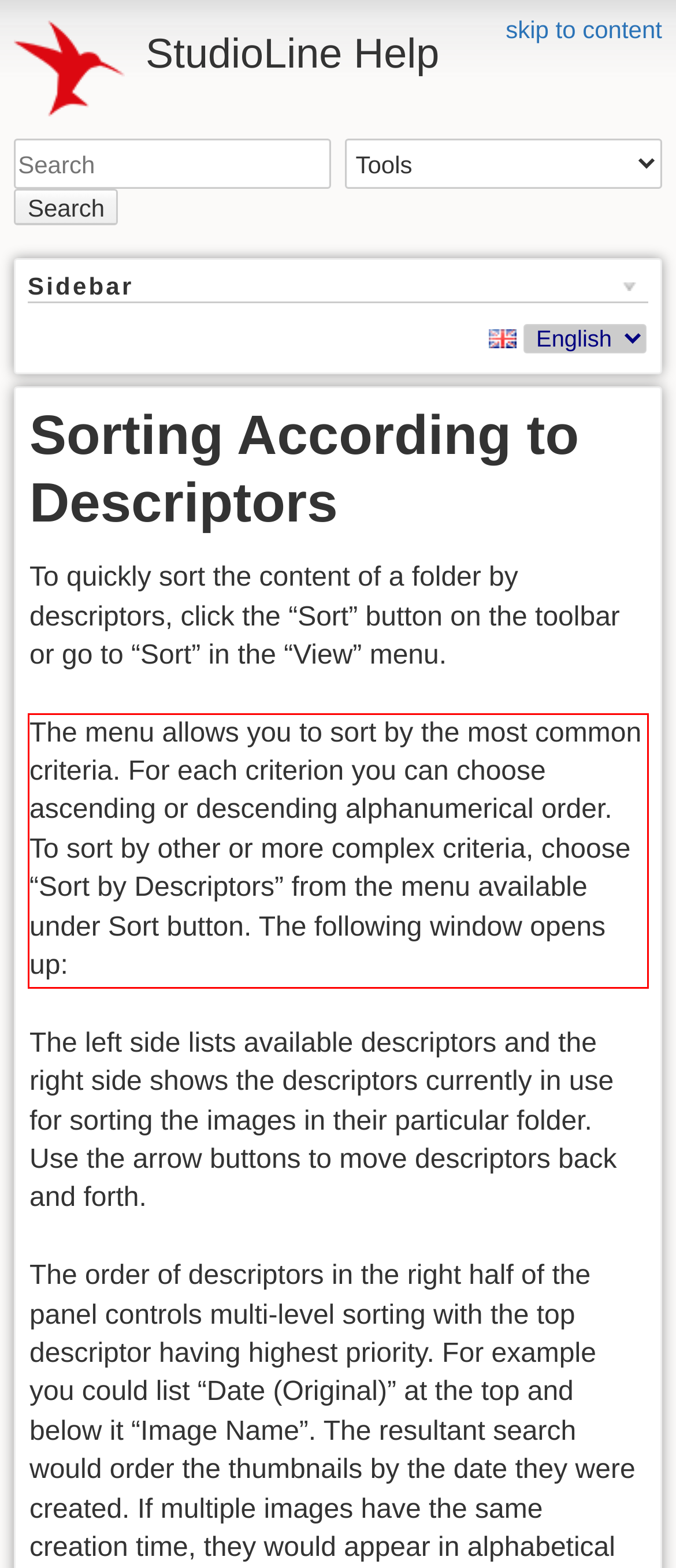Given the screenshot of a webpage, identify the red rectangle bounding box and recognize the text content inside it, generating the extracted text.

The menu allows you to sort by the most common criteria. For each criterion you can choose ascending or descending alphanumerical order. To sort by other or more complex criteria, choose “Sort by Descriptors” from the menu available under Sort button. The following window opens up: